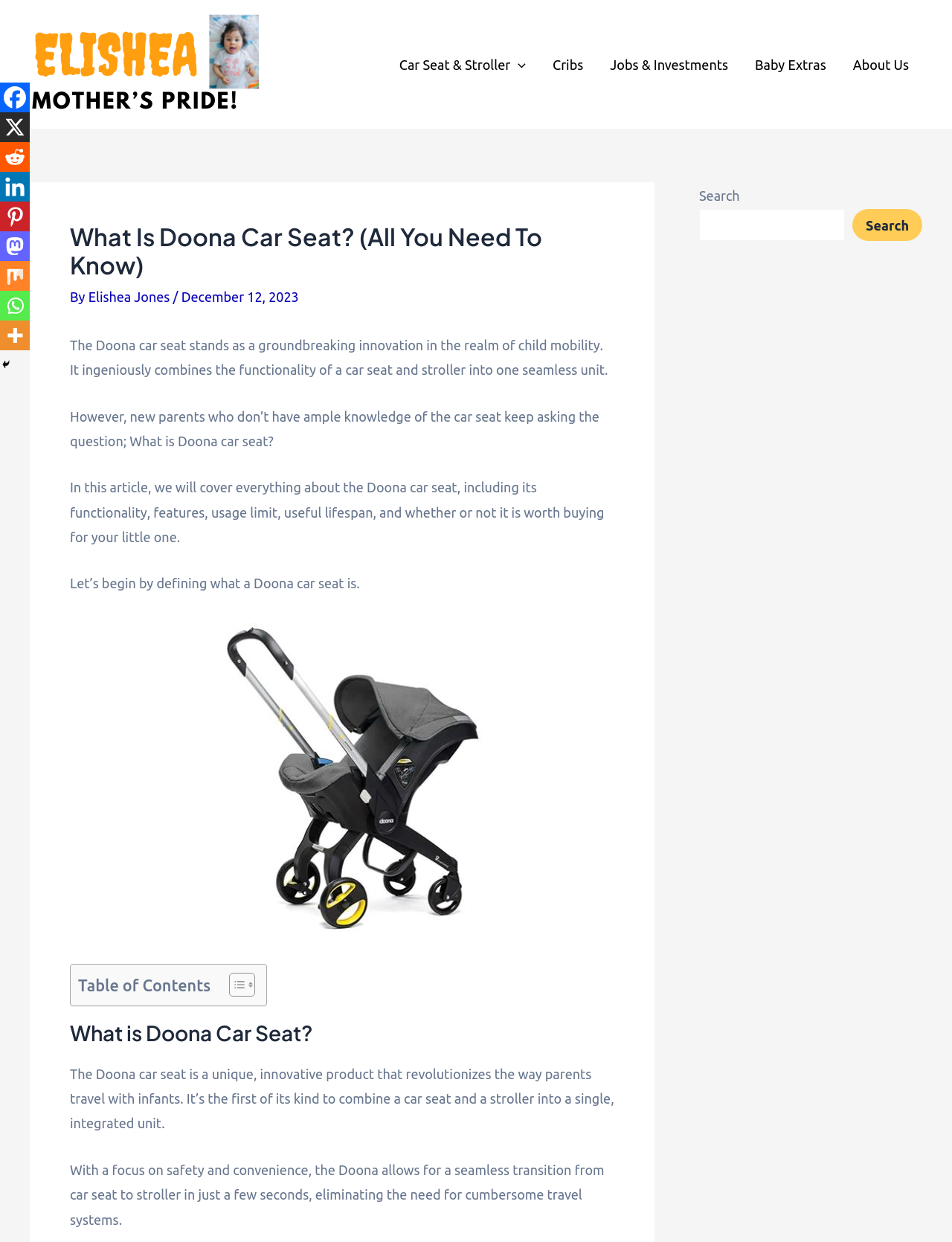Please find and generate the text of the main heading on the webpage.

What Is Doona Car Seat? (All You Need To Know)